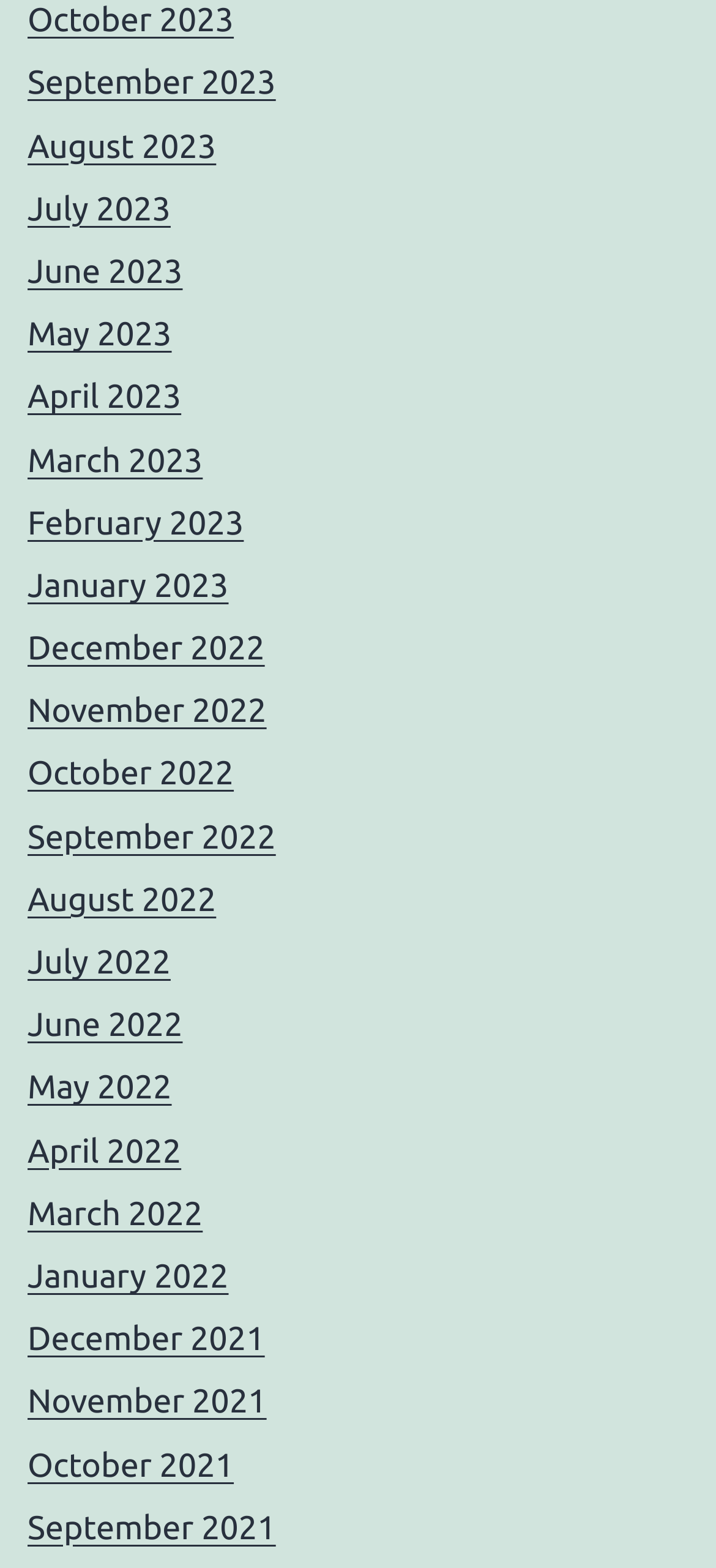Determine the bounding box coordinates of the target area to click to execute the following instruction: "go to September 2022."

[0.038, 0.522, 0.385, 0.545]